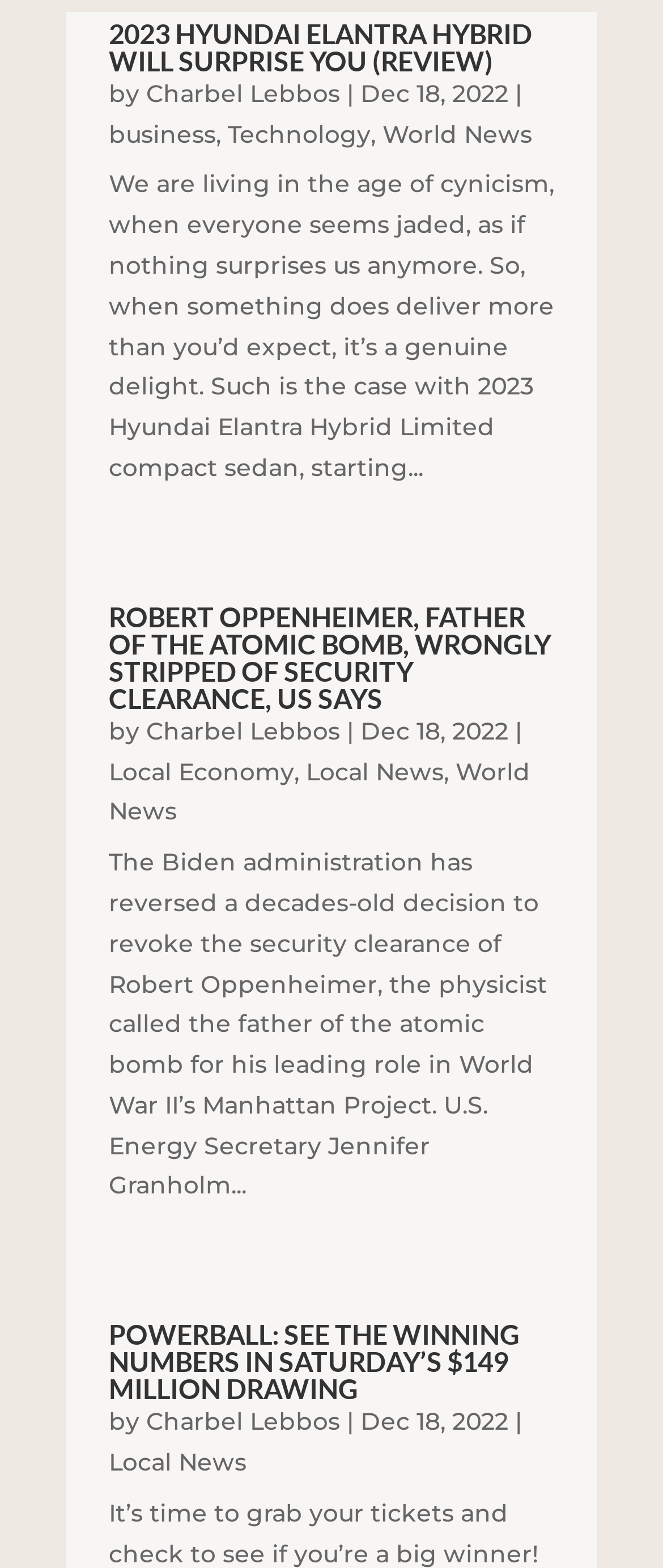How many articles are on this webpage? From the image, respond with a single word or brief phrase.

3